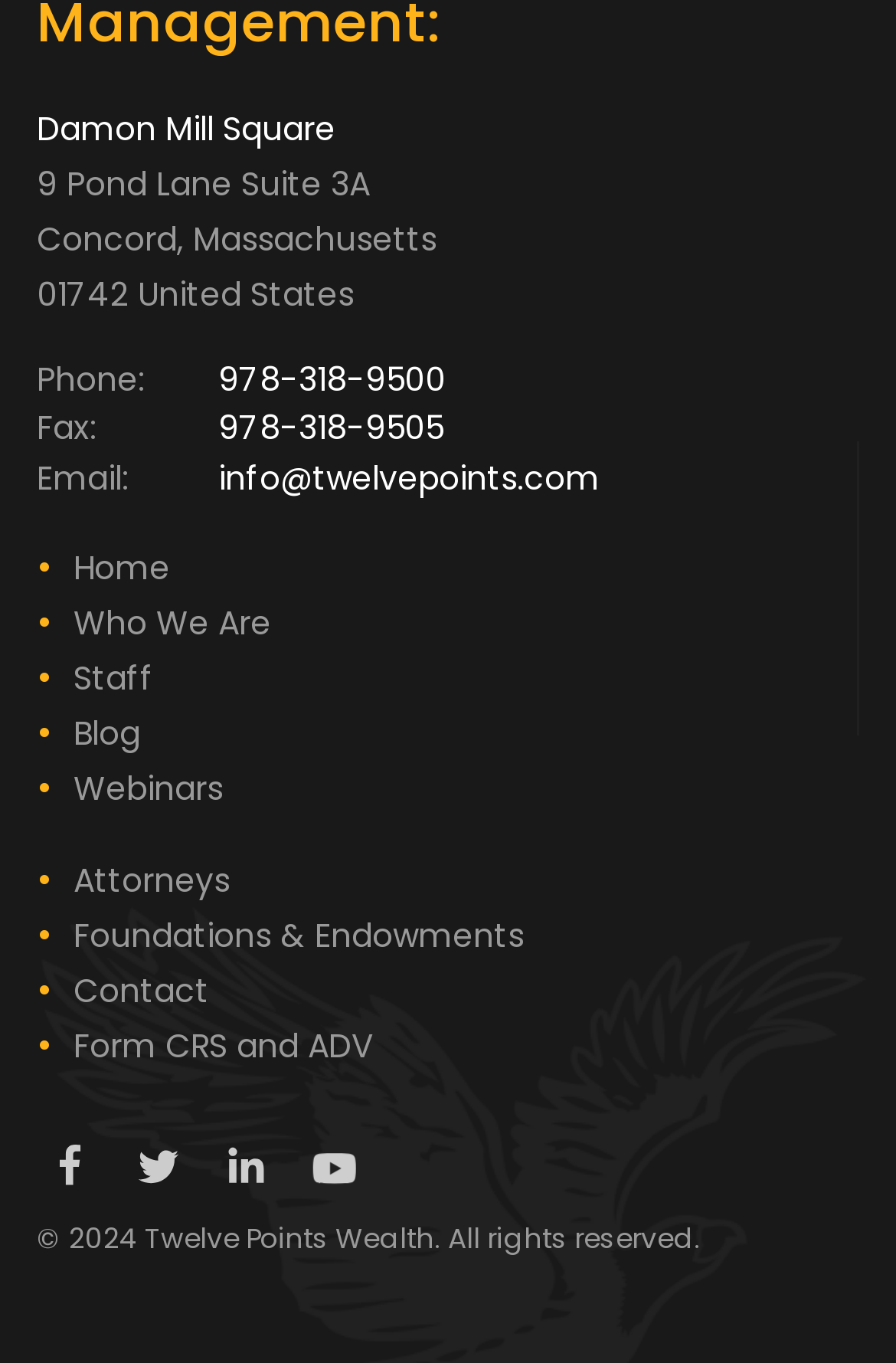Please specify the bounding box coordinates of the clickable region necessary for completing the following instruction: "Click on the 'Webinars' link". The coordinates must consist of four float numbers between 0 and 1, i.e., [left, top, right, bottom].

[0.082, 0.561, 0.249, 0.595]